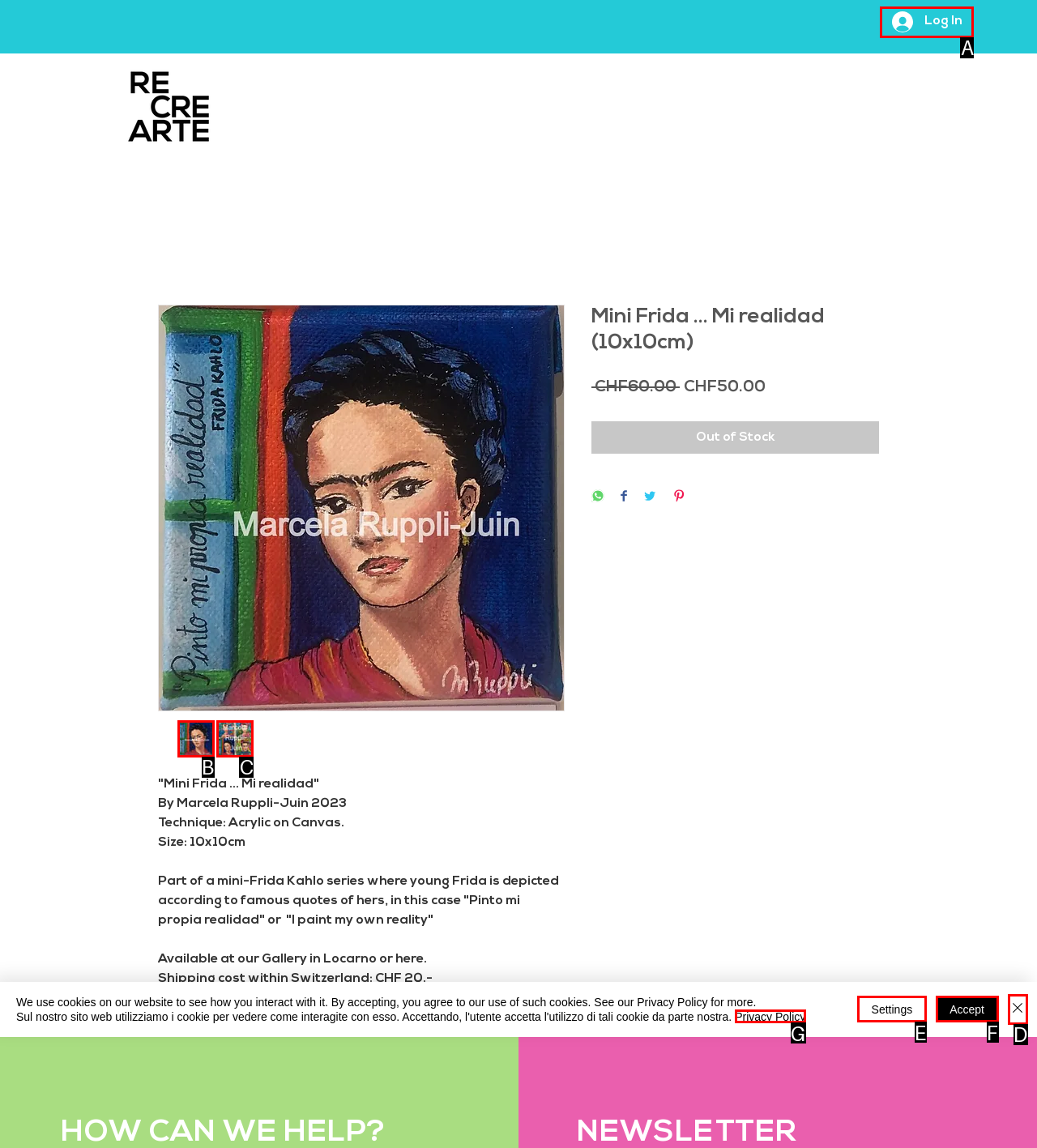Which HTML element matches the description: Cultural safety & humility​?
Reply with the letter of the correct choice.

None